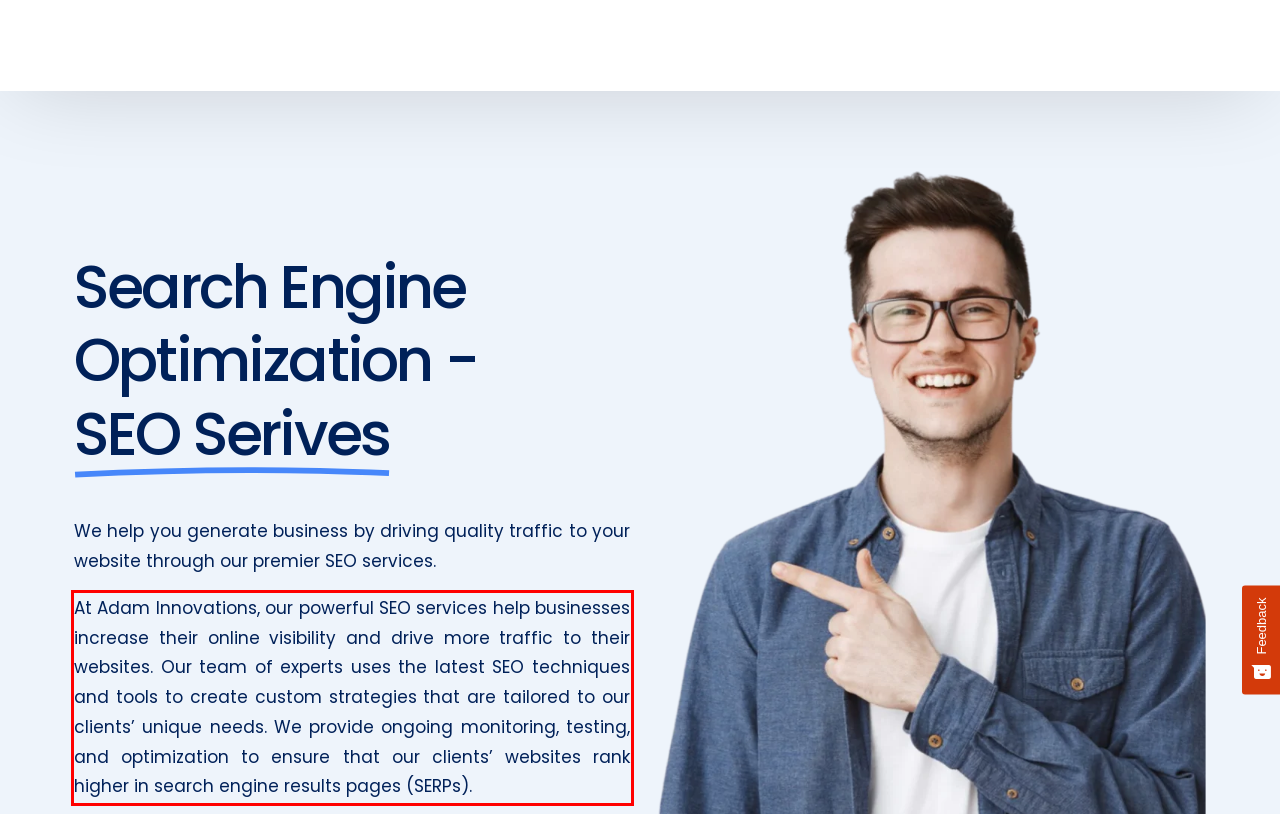You are provided with a screenshot of a webpage featuring a red rectangle bounding box. Extract the text content within this red bounding box using OCR.

At Adam Innovations, our powerful SEO services help businesses increase their online visibility and drive more traffic to their websites. Our team of experts uses the latest SEO techniques and tools to create custom strategies that are tailored to our clients’ unique needs. We provide ongoing monitoring, testing, and optimization to ensure that our clients’ websites rank higher in search engine results pages (SERPs).